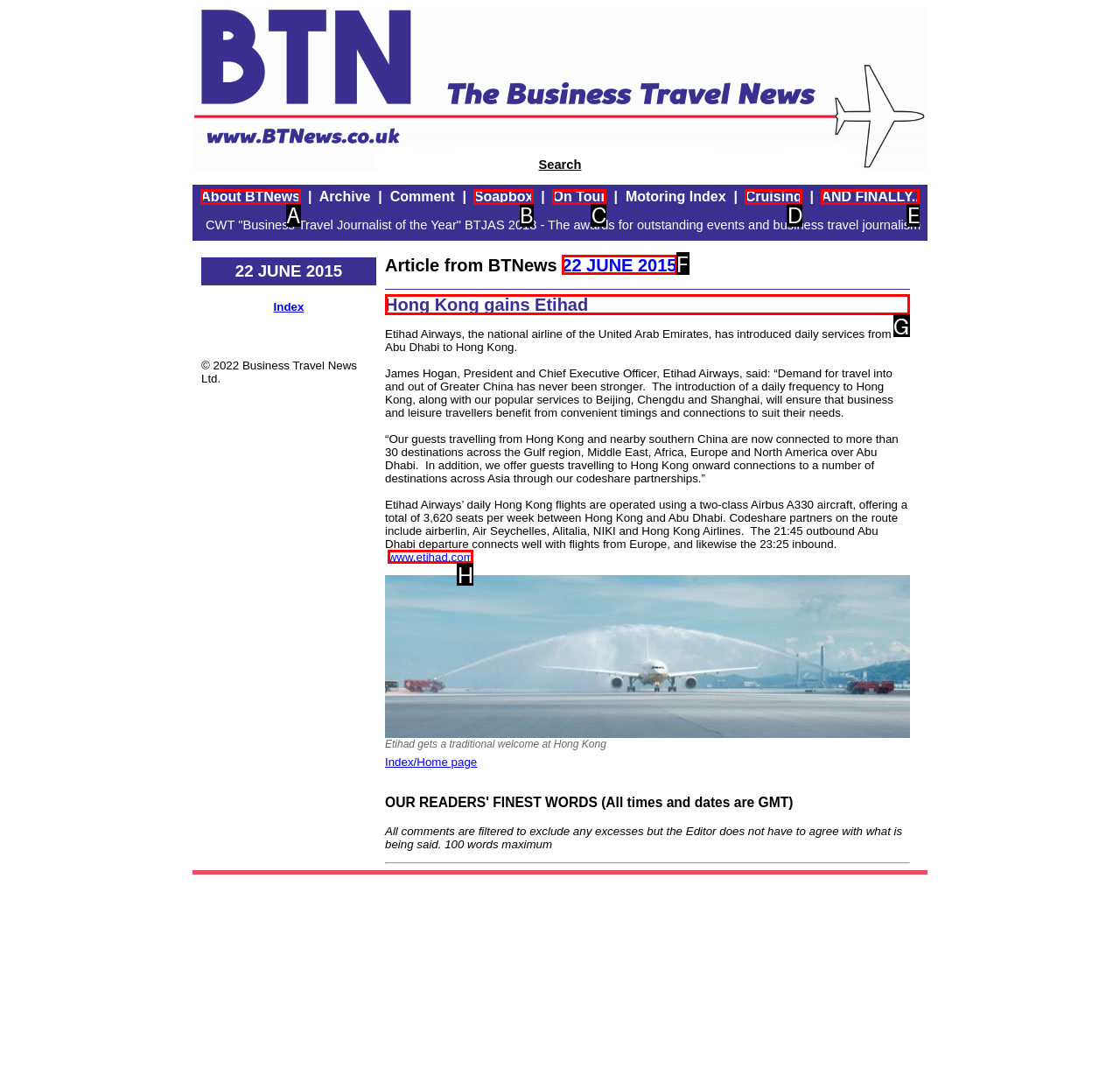Determine which letter corresponds to the UI element to click for this task: Read about Hong Kong gains Etihad
Respond with the letter from the available options.

G